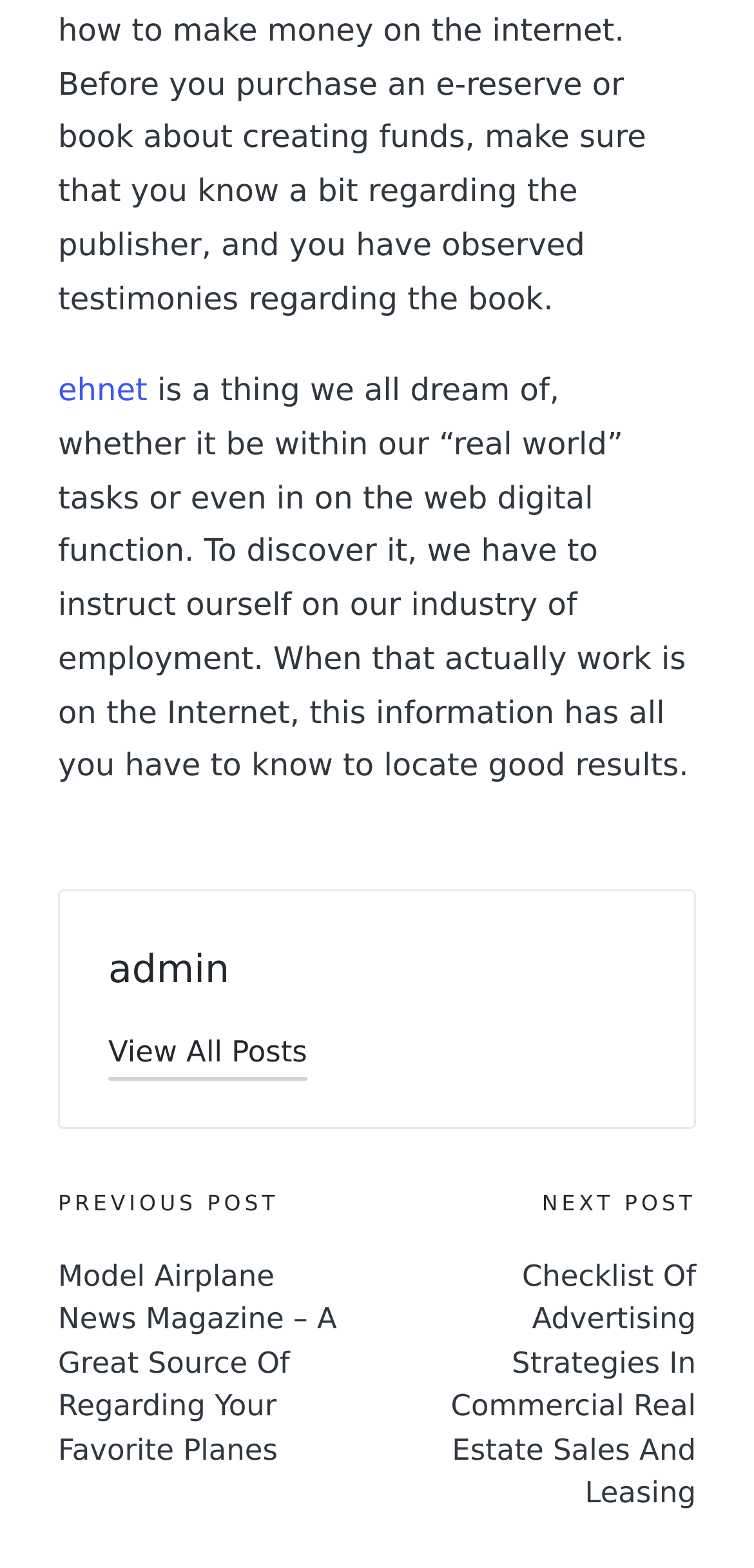Give a short answer to this question using one word or a phrase:
Who is the author of the current post?

admin